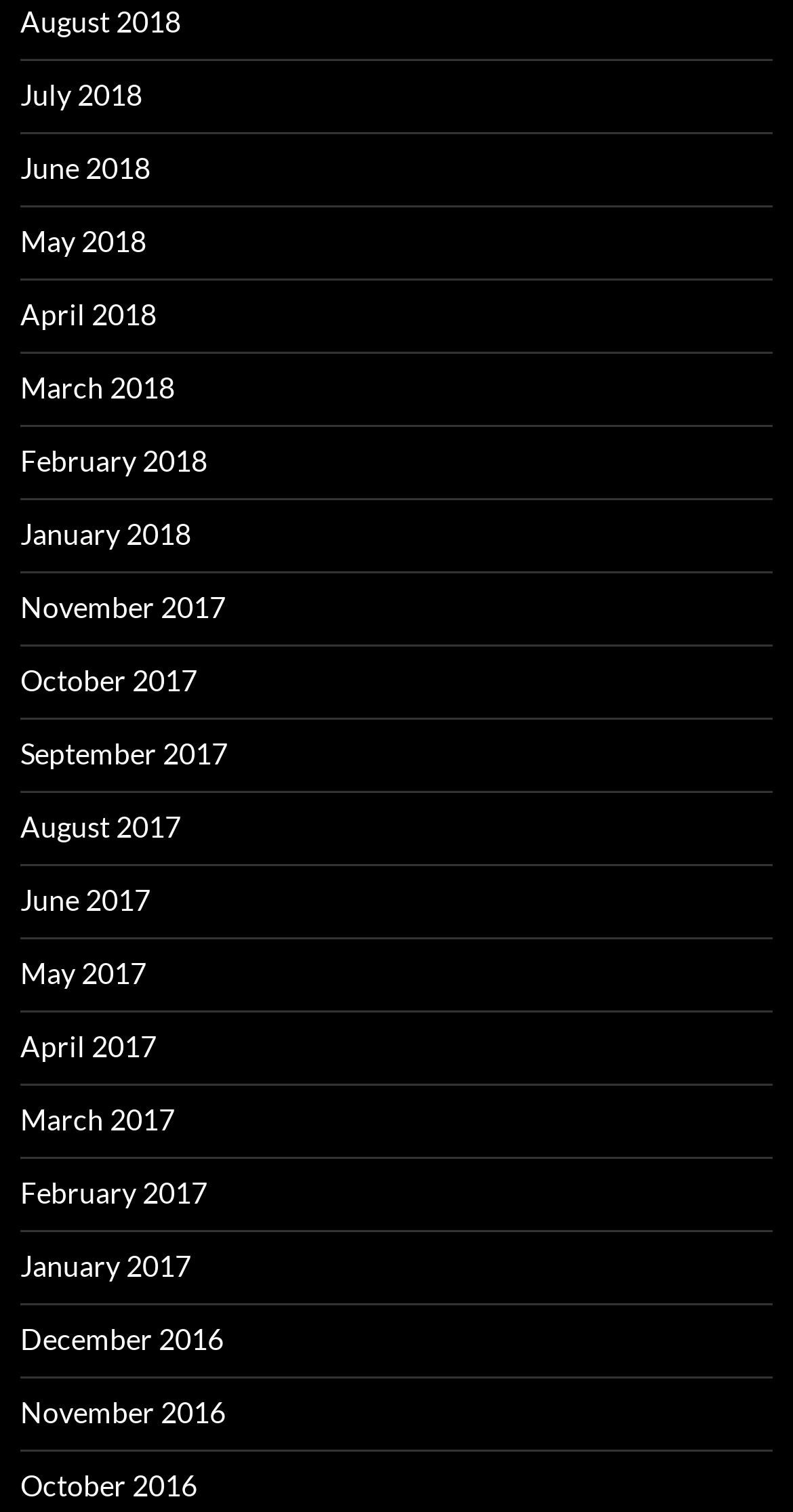What is the earliest month listed?
Answer the question with a detailed explanation, including all necessary information.

I looked at the list of links and found the earliest month listed, which is December 2016.